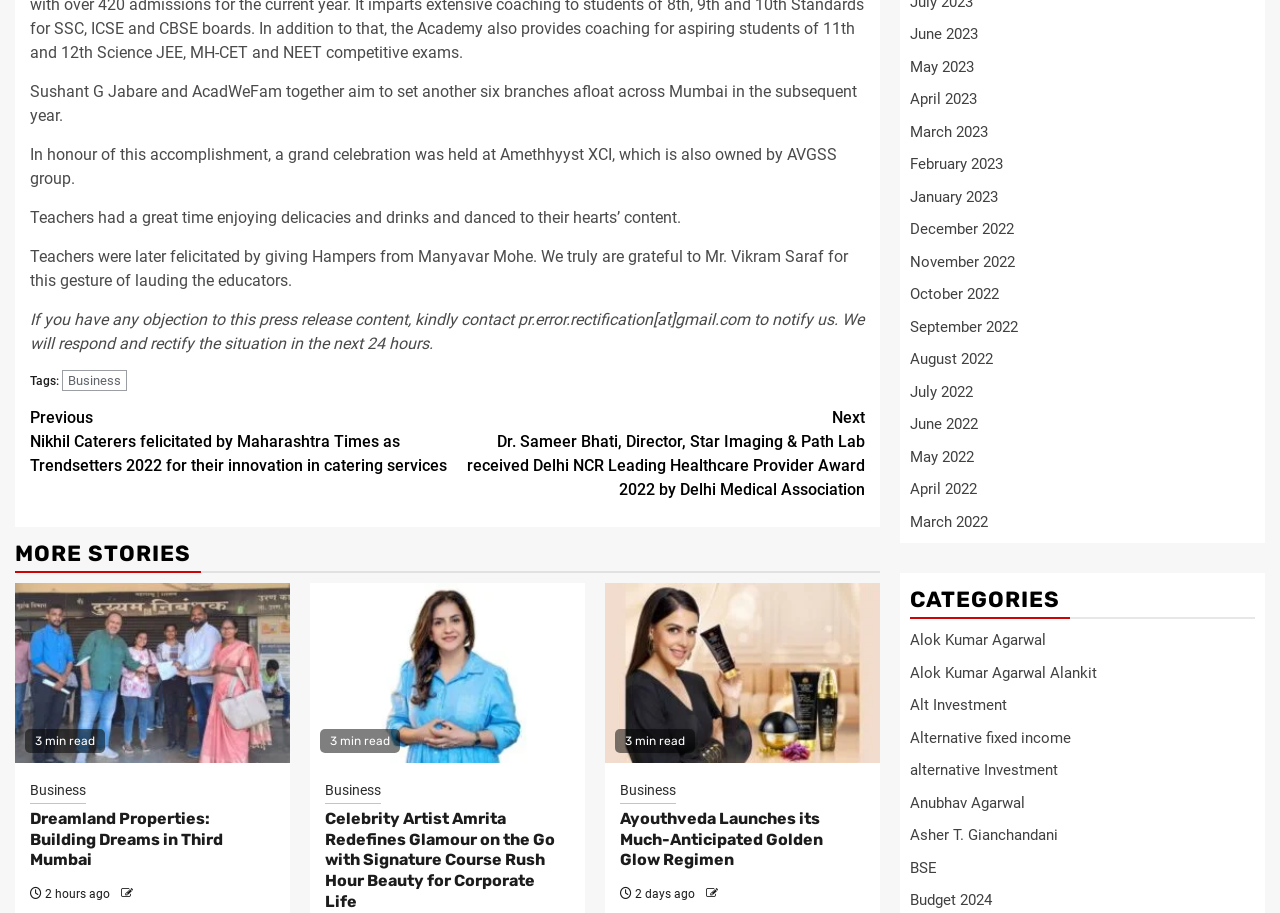Determine the bounding box coordinates of the target area to click to execute the following instruction: "View 'Business' news."

[0.254, 0.854, 0.298, 0.88]